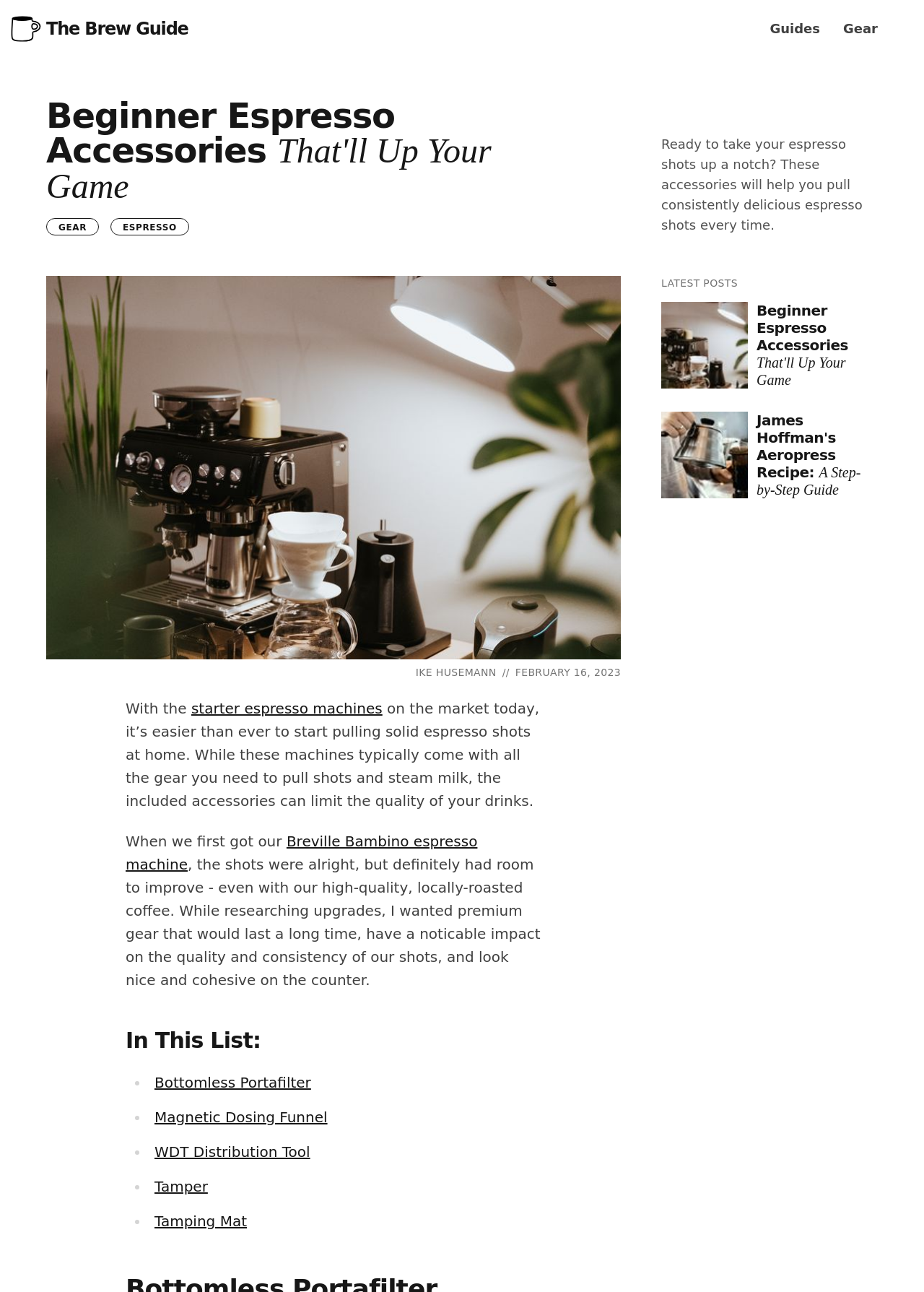What is the date of the article?
We need a detailed and meticulous answer to the question.

The date of the article is mentioned in the text as 'FEBRUARY 16, 2023', indicating when the article was published.